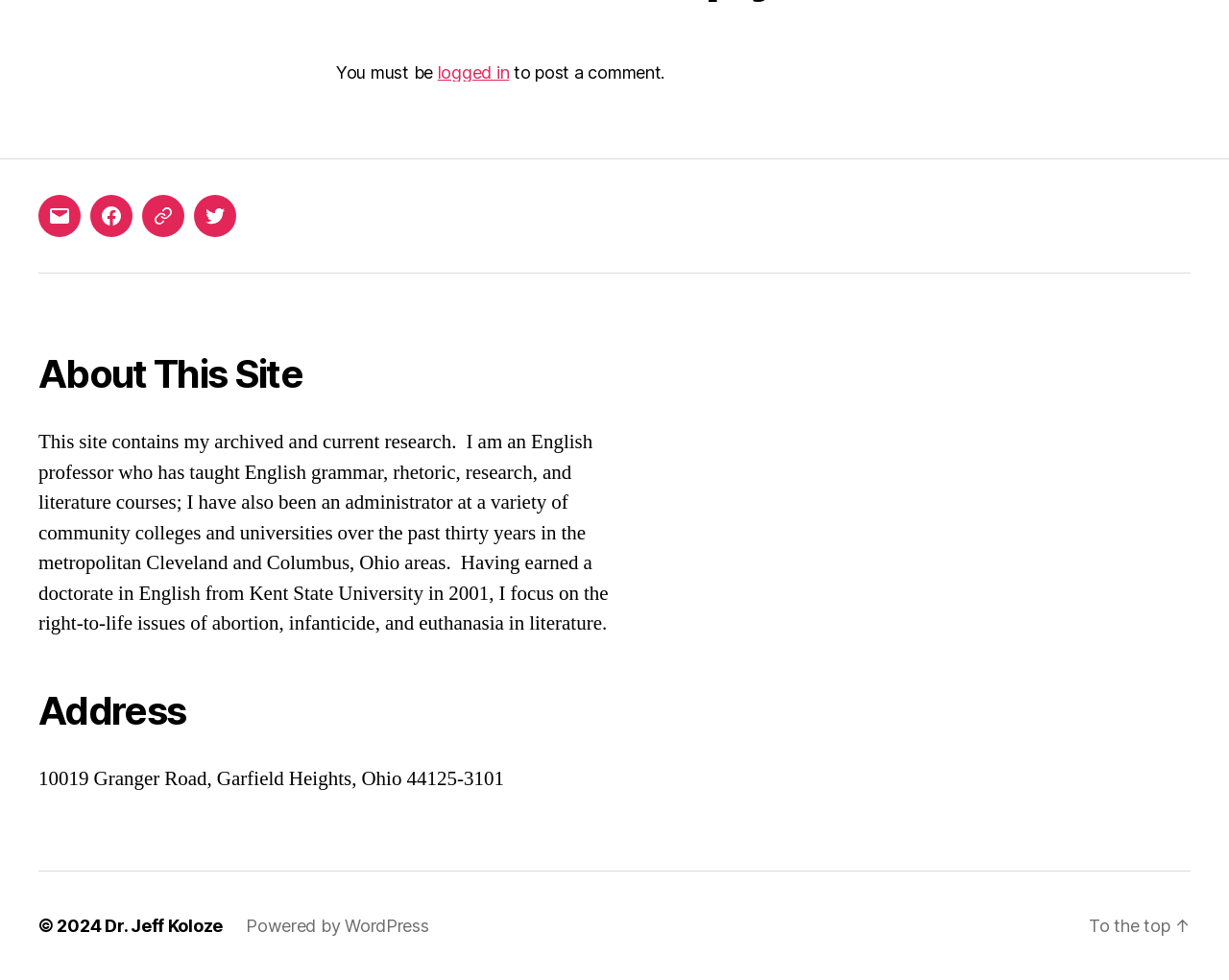What is the address of the professor?
Using the visual information from the image, give a one-word or short-phrase answer.

10019 Granger Road, Garfield Heights, Ohio 44125-3101